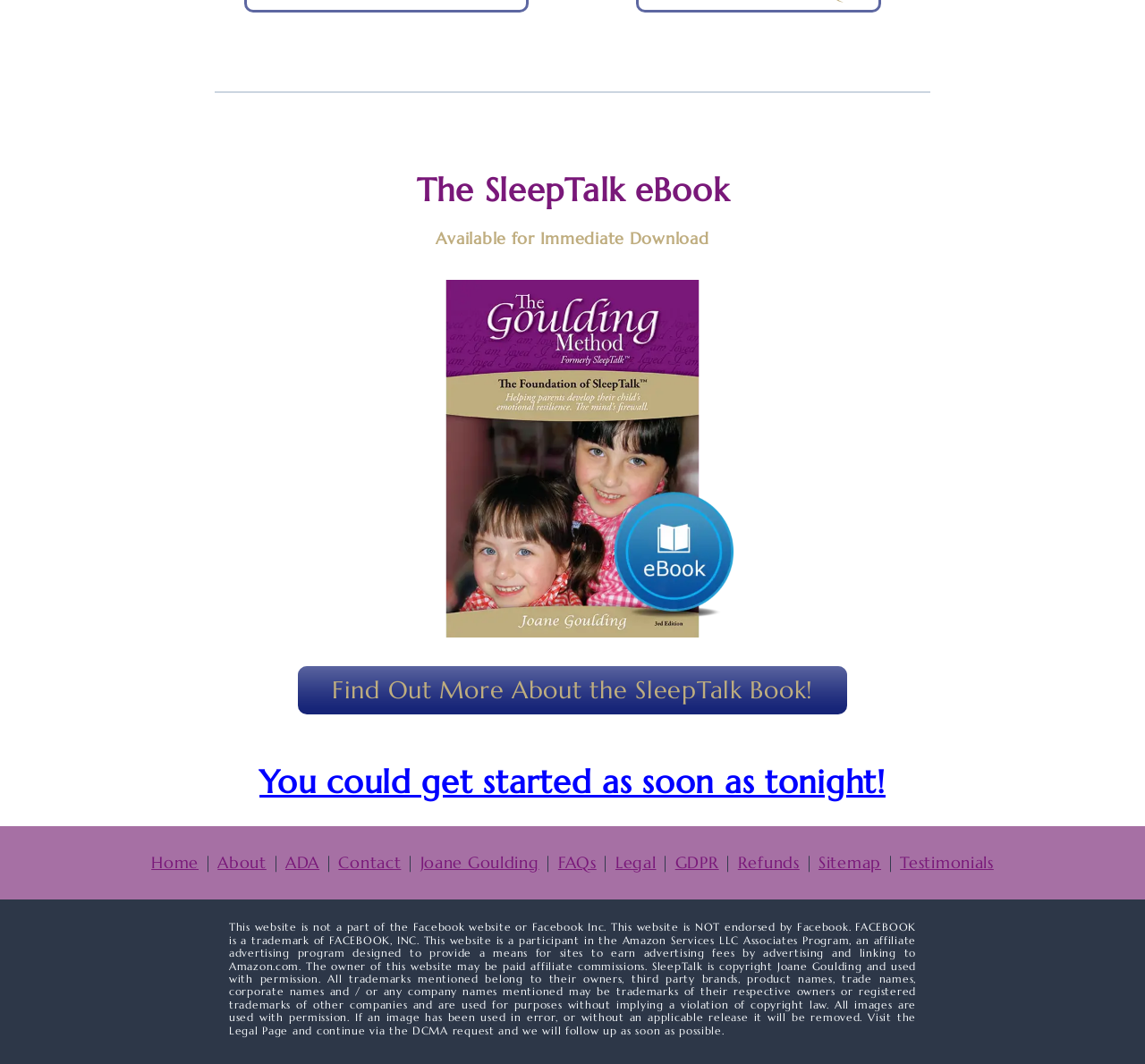Provide the bounding box coordinates for the UI element that is described by this text: "The SleepTalk eBook". The coordinates should be in the form of four float numbers between 0 and 1: [left, top, right, bottom].

[0.364, 0.16, 0.636, 0.198]